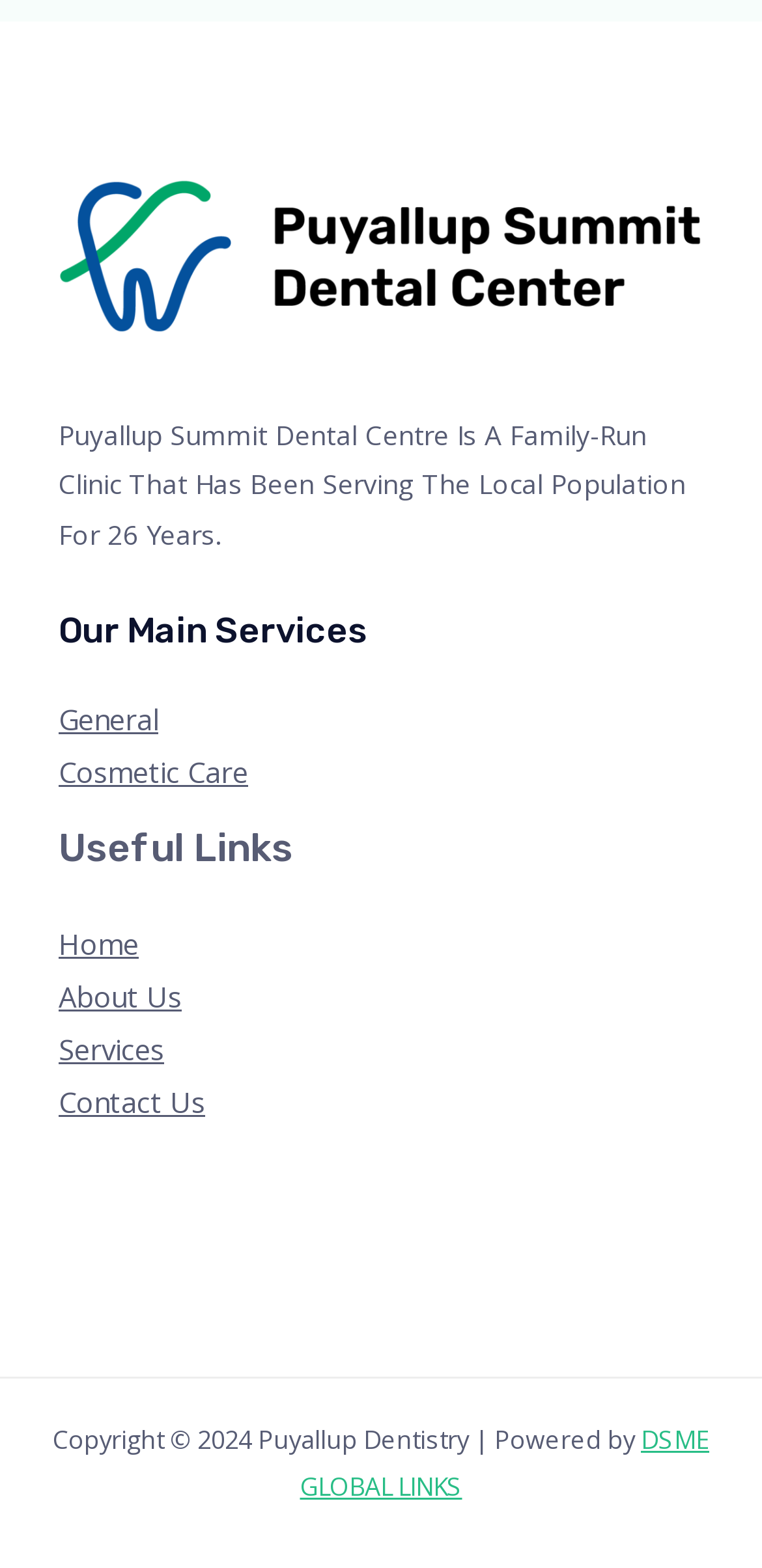What is the name of the company that powered the webpage?
Can you provide an in-depth and detailed response to the question?

The name of the company that powered the webpage can be found in the link element with the text 'DSME GLOBAL LINKS' at the bottom of the webpage.